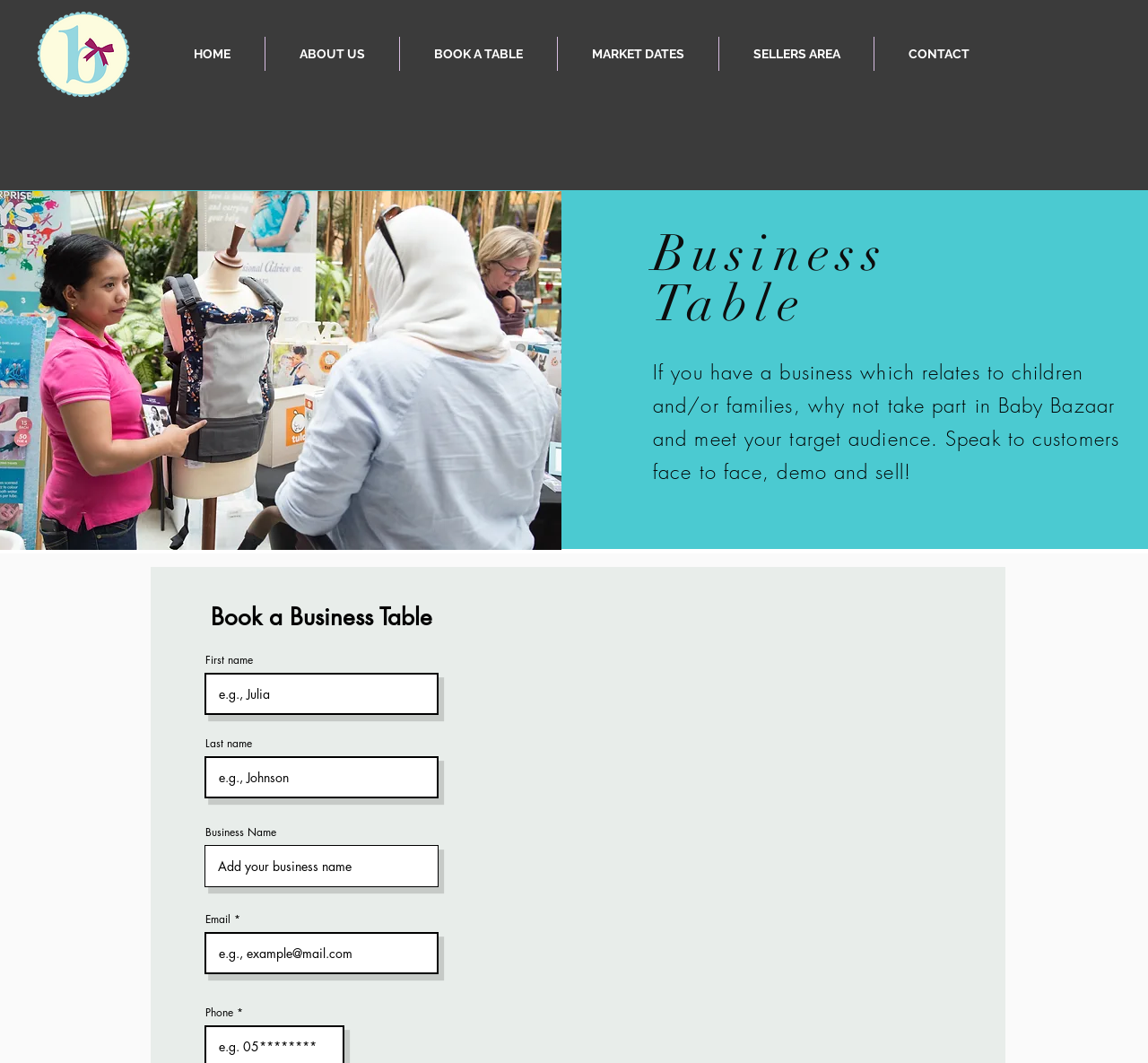What type of businesses can participate in Baby Bazaar?
Using the details shown in the screenshot, provide a comprehensive answer to the question.

The webpage mentions that if you have a business that relates to children and/or families, you can participate in Baby Bazaar. This suggests that the event is focused on businesses that cater to these demographics.